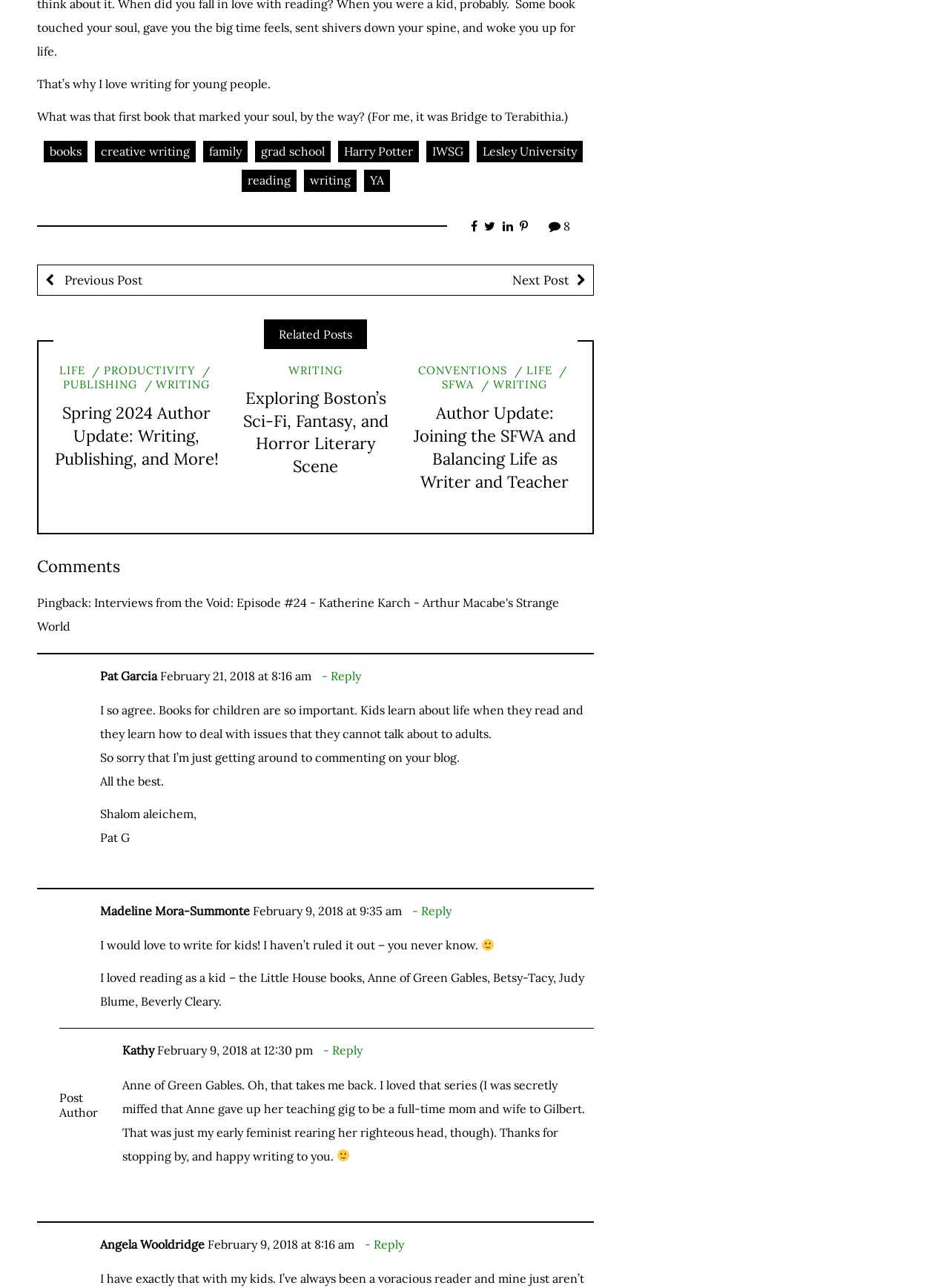What is the name of the person who commented on February 21, 2018?
Respond to the question with a single word or phrase according to the image.

Pat Garcia